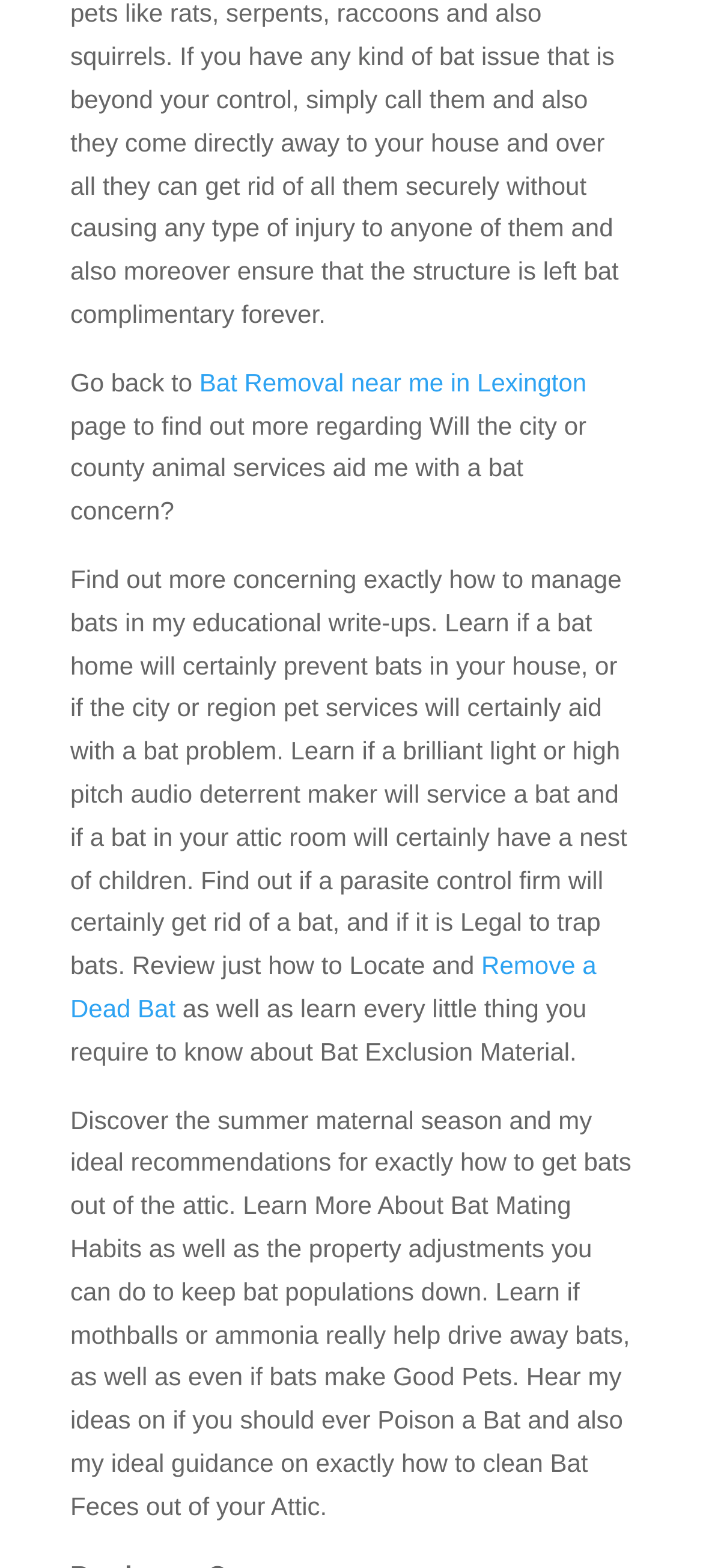Bounding box coordinates are specified in the format (top-left x, top-left y, bottom-right x, bottom-right y). All values are floating point numbers bounded between 0 and 1. Please provide the bounding box coordinate of the region this sentence describes: Remove a Dead Bat

[0.1, 0.606, 0.848, 0.652]